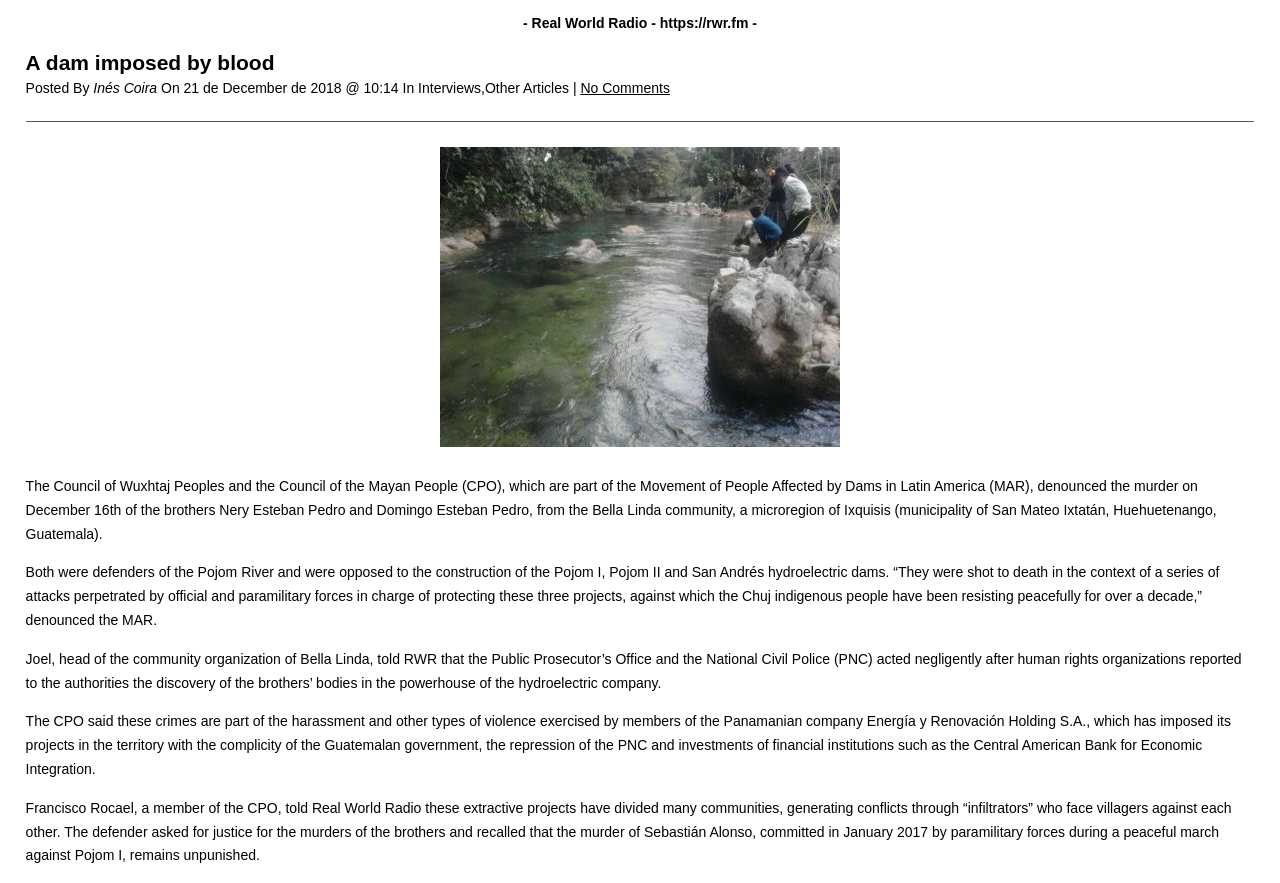What is the name of the company involved in the hydroelectric dam project?
Based on the screenshot, provide a one-word or short-phrase response.

Energía y Renovación Holding S.A.